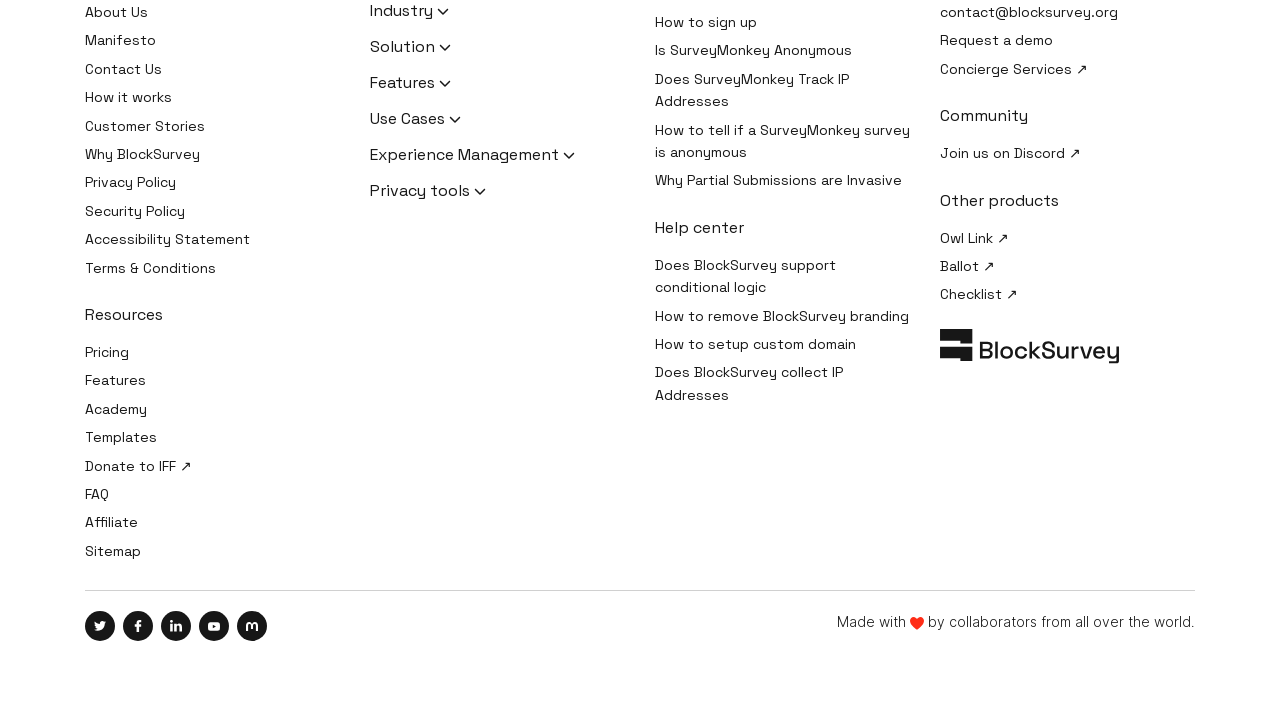Please analyze the image and give a detailed answer to the question:
What is the 'Experience Management' section about?

The 'Experience Management' section appears to be about managing and understanding the experiences of different groups, including brands, citizens, customers, employees, products, and students, suggesting that the website offers tools or solutions for experience management.